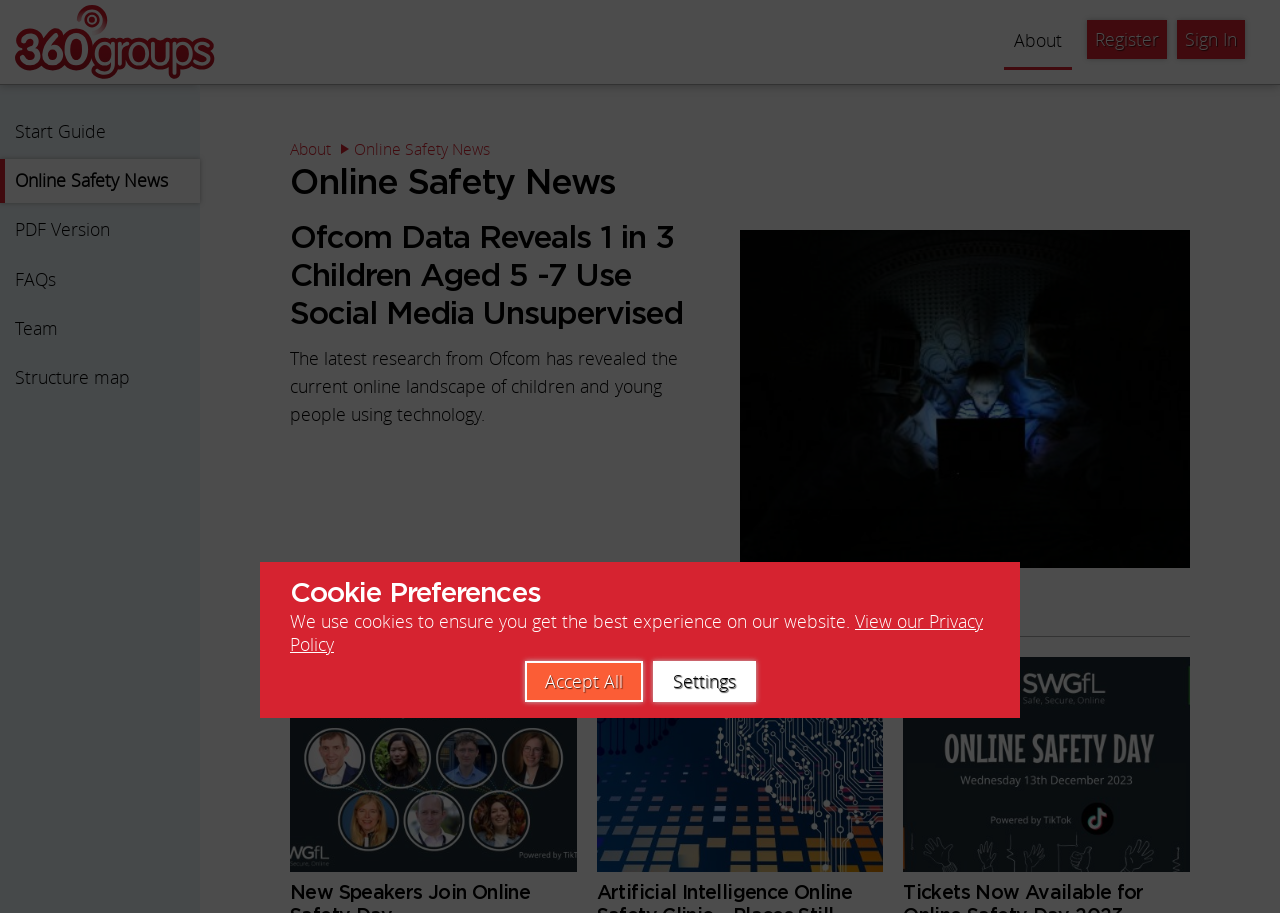Answer succinctly with a single word or phrase:
What is the purpose of the 'Accept All' button?

To accept cookies